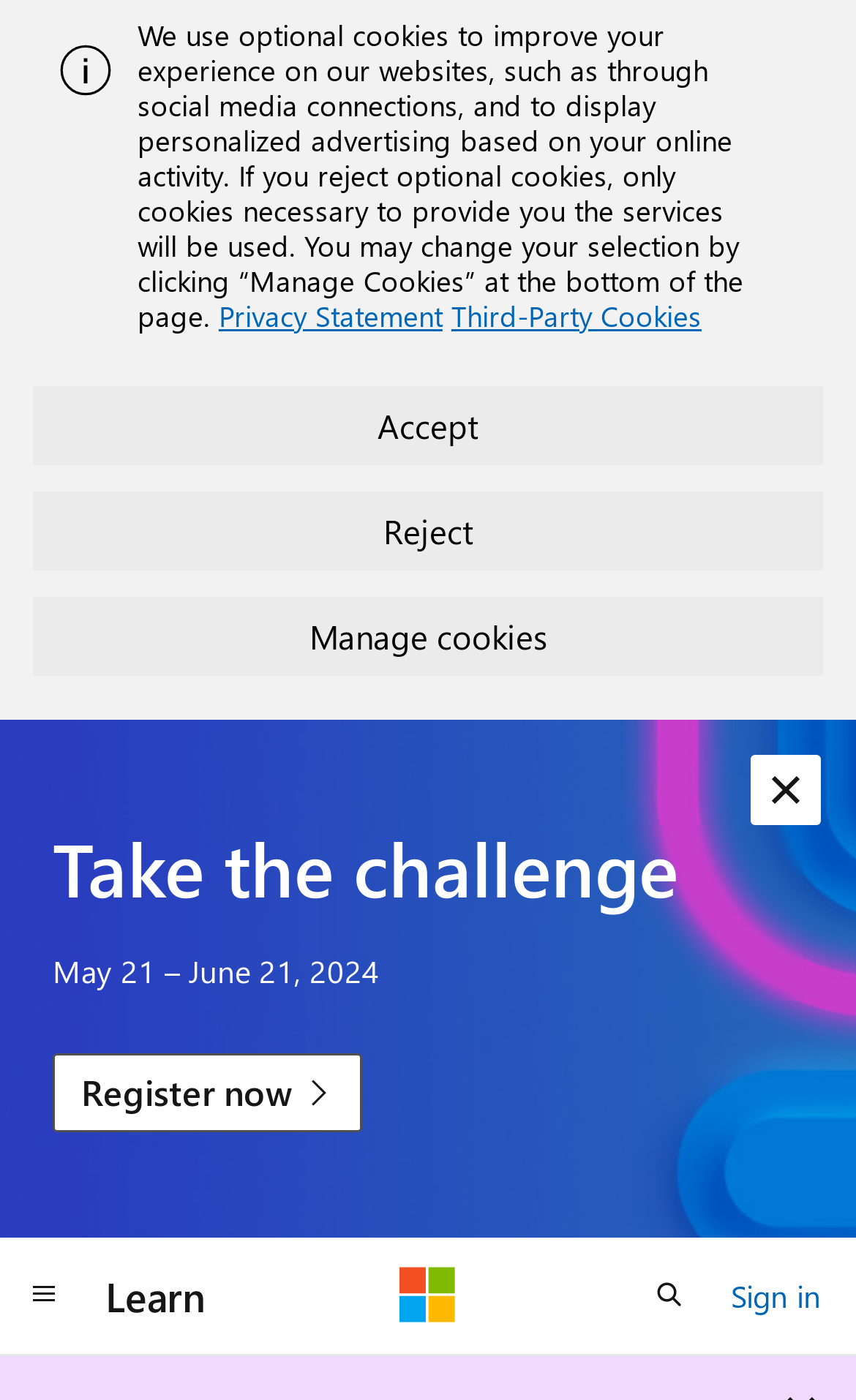Find the bounding box coordinates for the UI element whose description is: "parent_node: Learn aria-label="Microsoft"". The coordinates should be four float numbers between 0 and 1, in the format [left, top, right, bottom].

[0.467, 0.905, 0.533, 0.946]